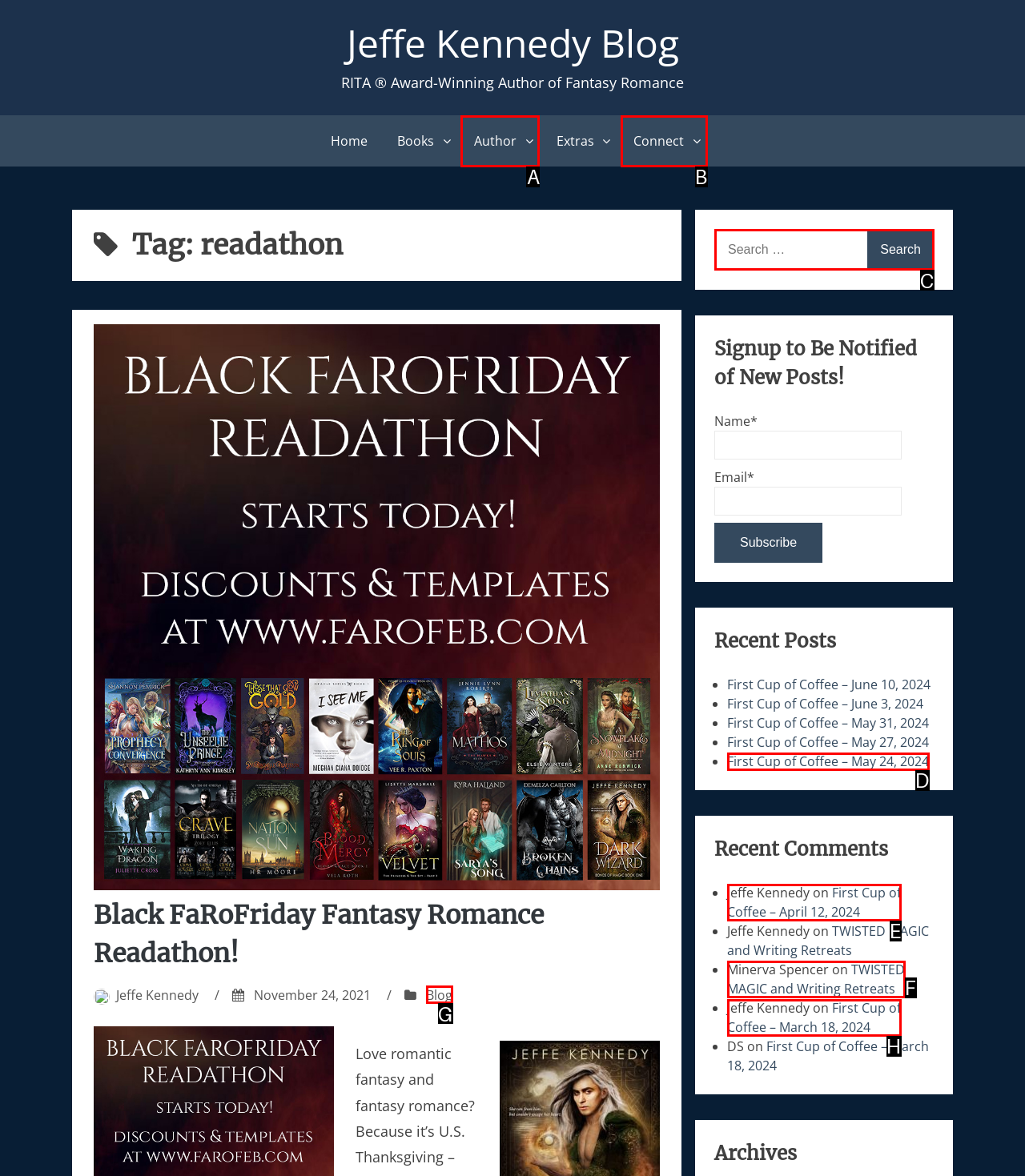Determine the letter of the element you should click to carry out the task: Share the article via Twitter
Answer with the letter from the given choices.

None